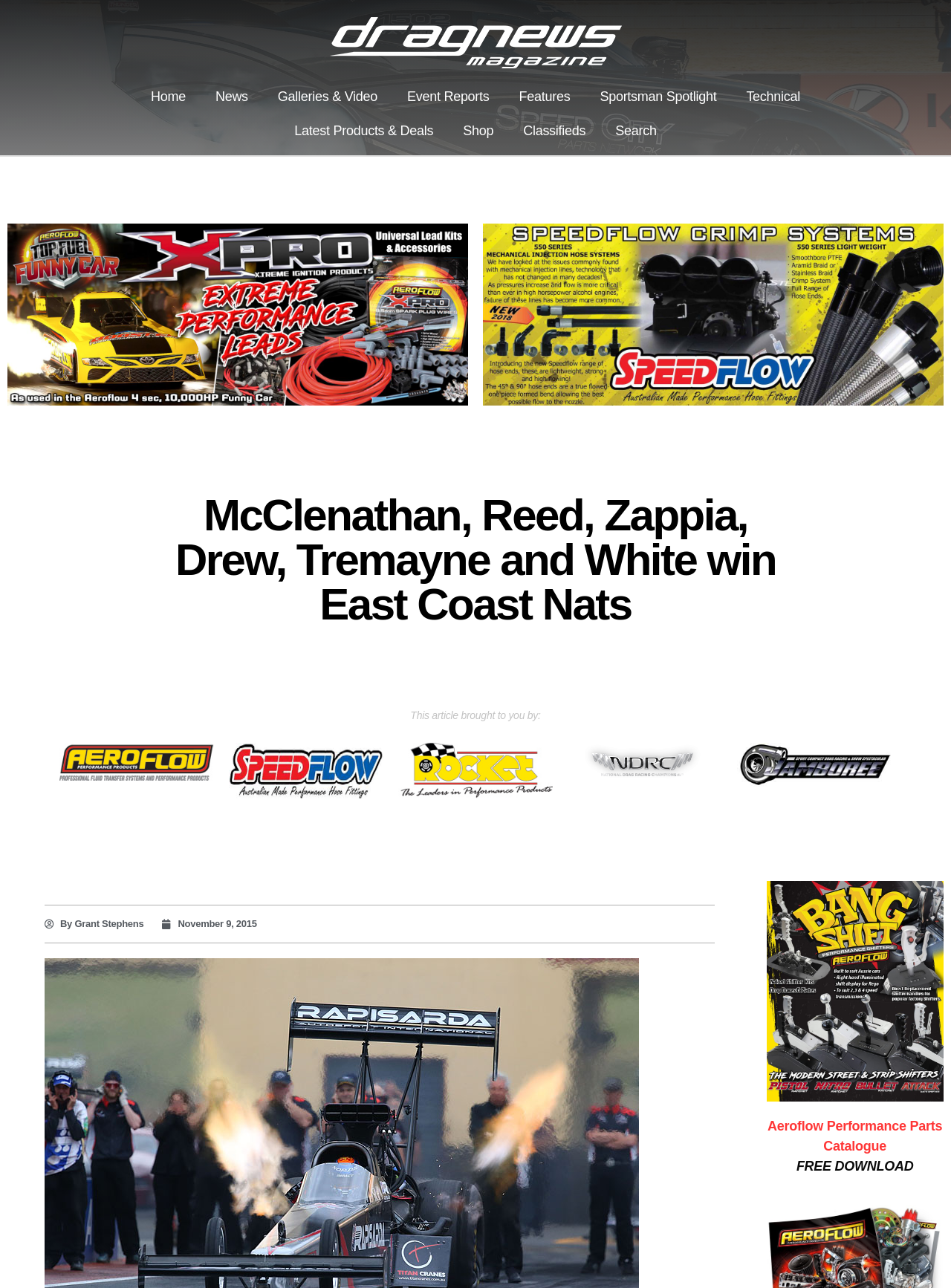Examine the image carefully and respond to the question with a detailed answer: 
Who is the author of the article?

I found the author's name at the bottom of the article, which is 'By Grant Stephens'.